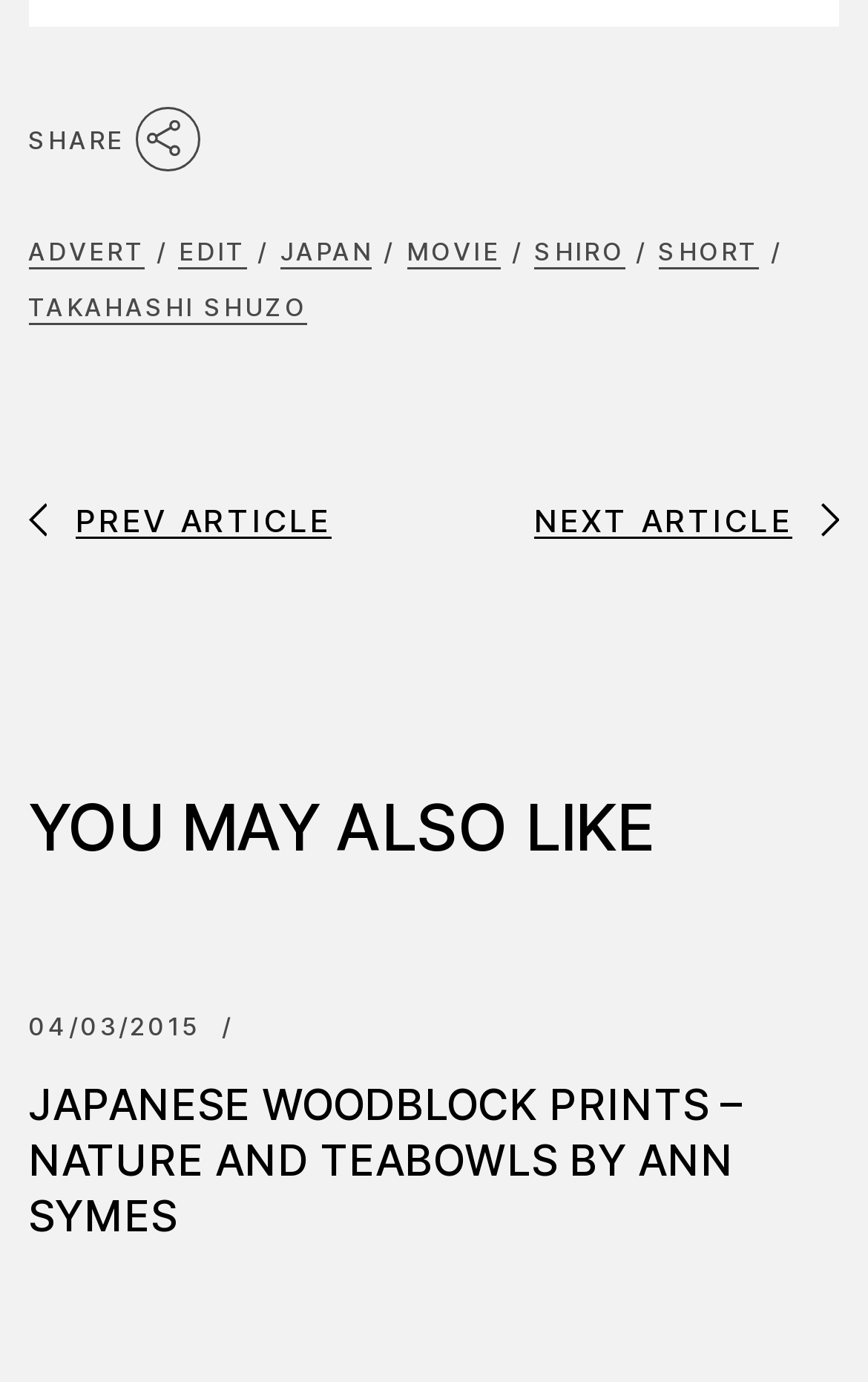Using the provided element description: "Prev article", determine the bounding box coordinates of the corresponding UI element in the screenshot.

[0.032, 0.364, 0.382, 0.388]